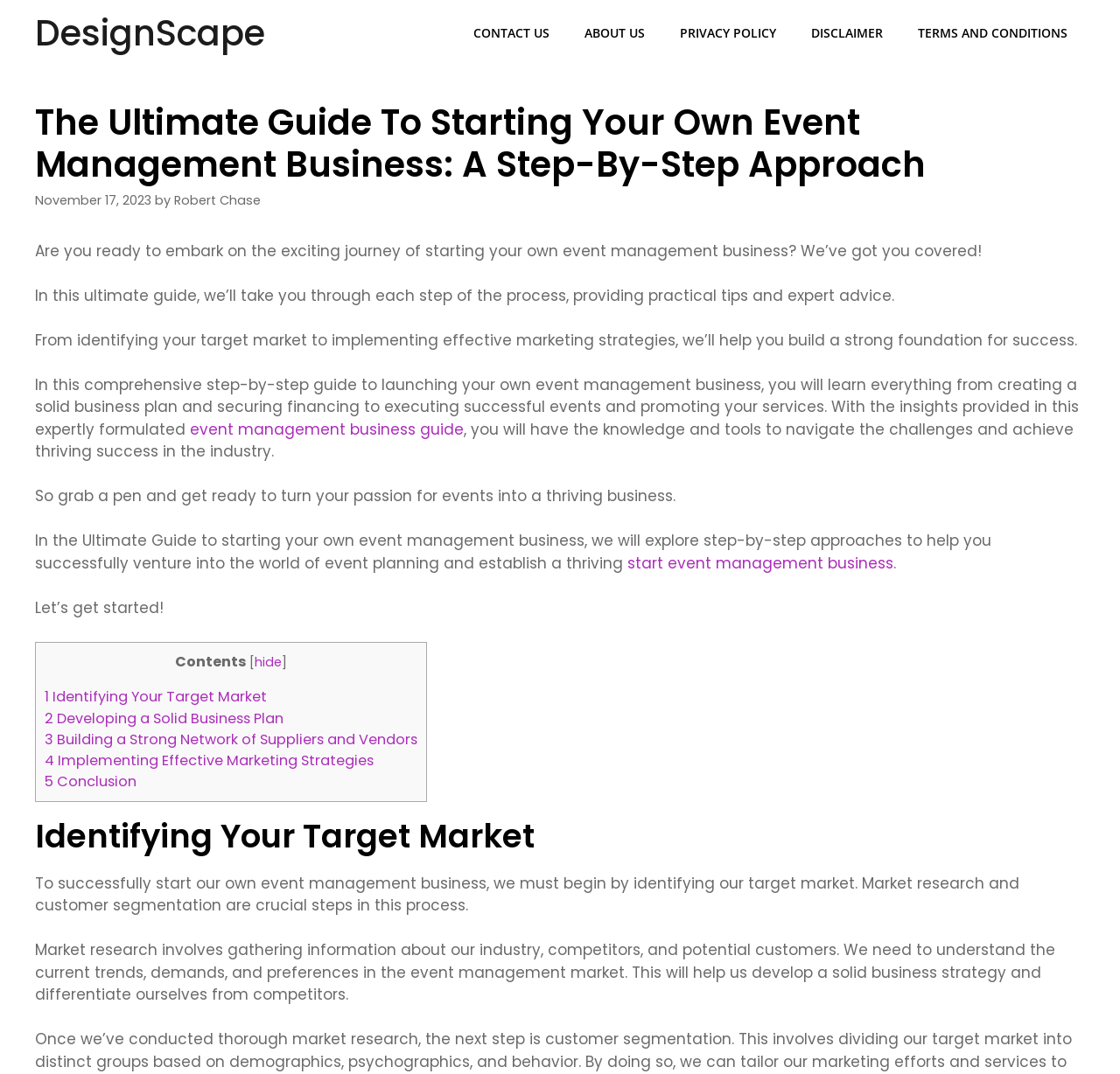What is the purpose of the guide?
Provide a comprehensive and detailed answer to the question.

The purpose of the guide can be inferred from the introductory paragraphs, which mention that the guide will take the reader through each step of starting an event management business and provide practical tips and expert advice.